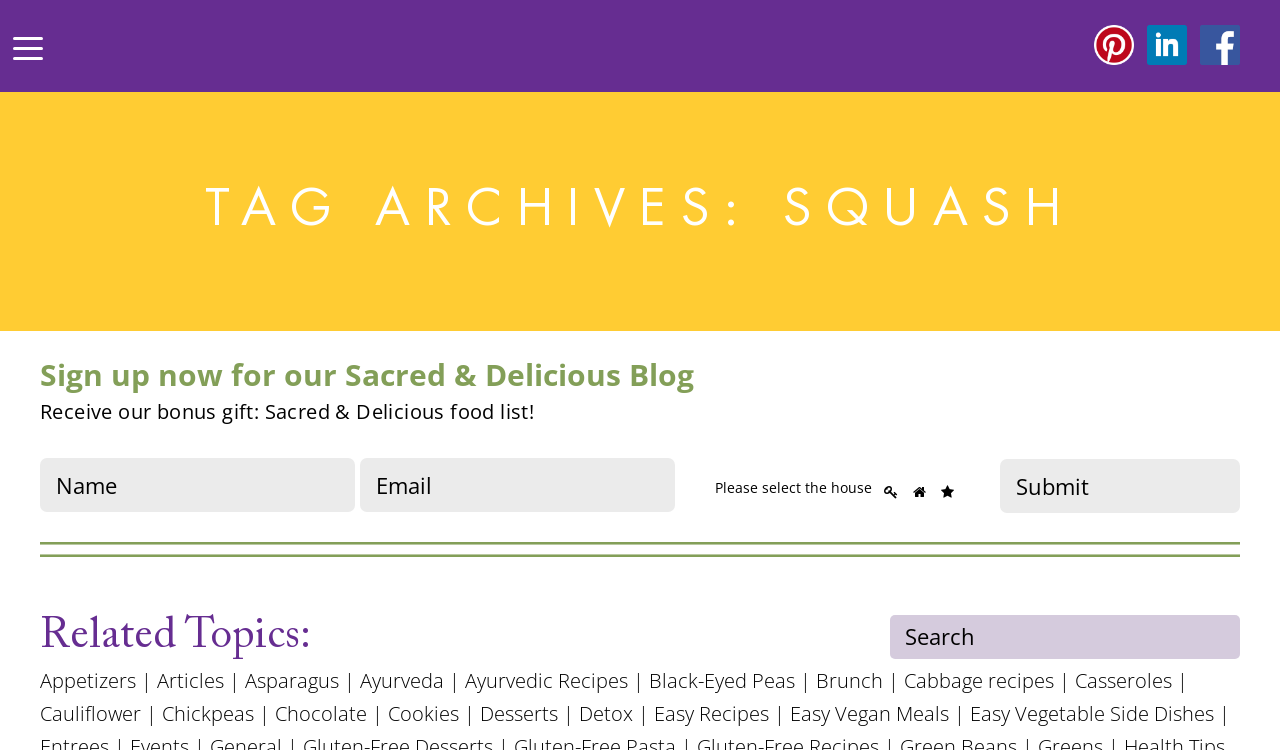From the element description Cookies, predict the bounding box coordinates of the UI element. The coordinates must be specified in the format (top-left x, top-left y, bottom-right x, bottom-right y) and should be within the 0 to 1 range.

[0.303, 0.933, 0.359, 0.969]